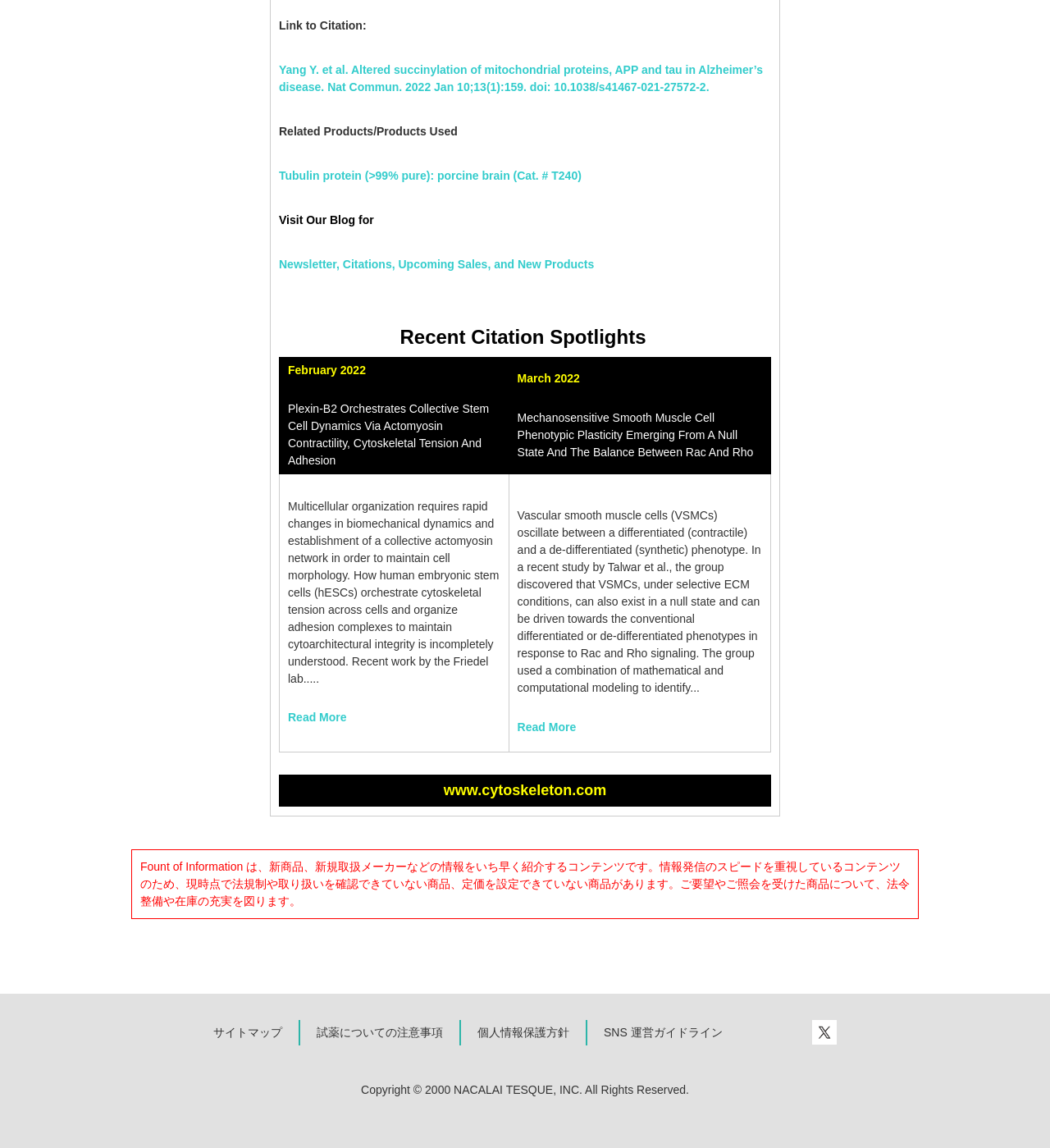Refer to the element description Visit Our Blog for and identify the corresponding bounding box in the screenshot. Format the coordinates as (top-left x, top-left y, bottom-right x, bottom-right y) with values in the range of 0 to 1.

[0.266, 0.186, 0.356, 0.197]